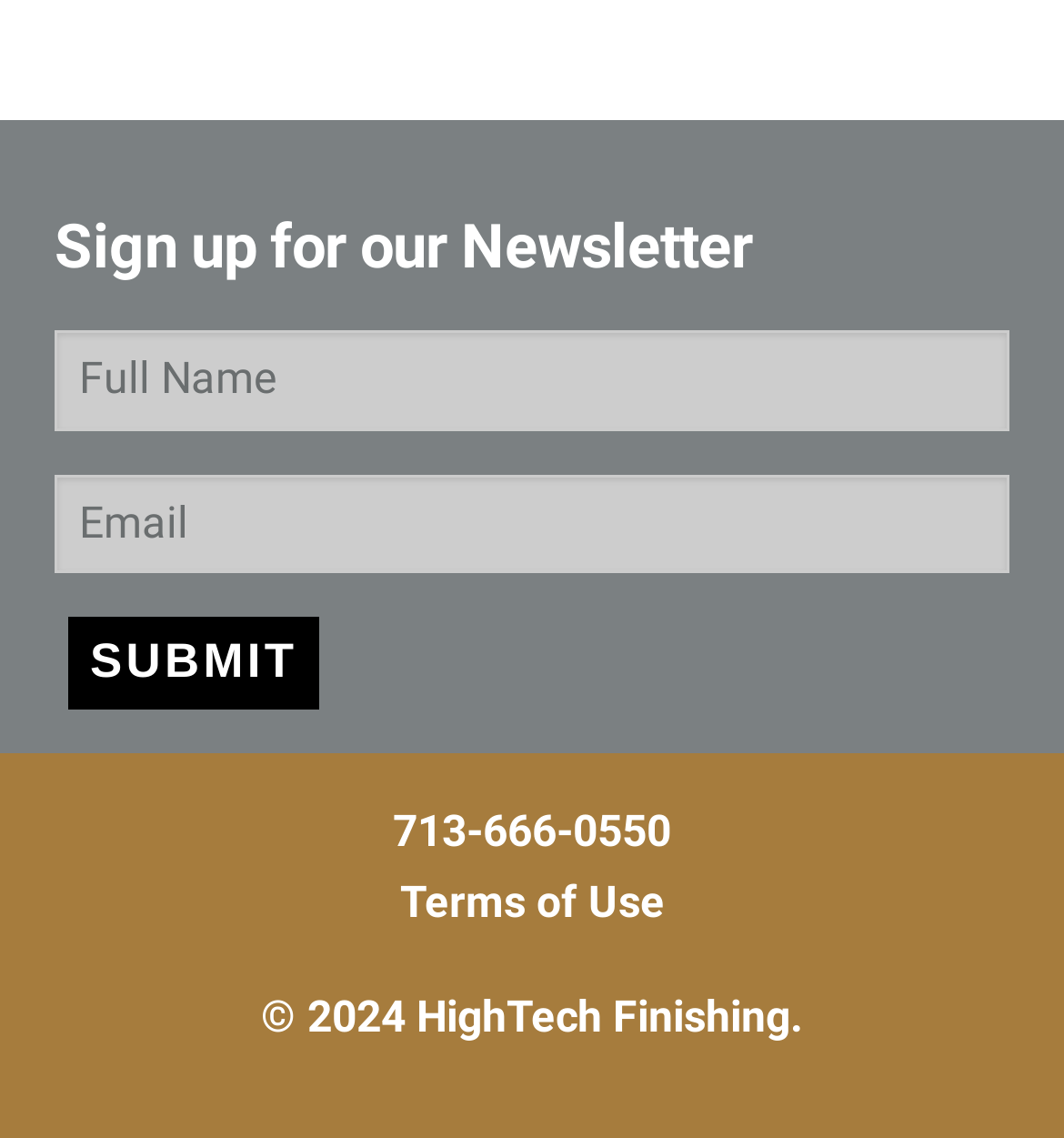For the given element description name="input_1" placeholder="Full Name", determine the bounding box coordinates of the UI element. The coordinates should follow the format (top-left x, top-left y, bottom-right x, bottom-right y) and be within the range of 0 to 1.

[0.051, 0.535, 0.949, 0.623]